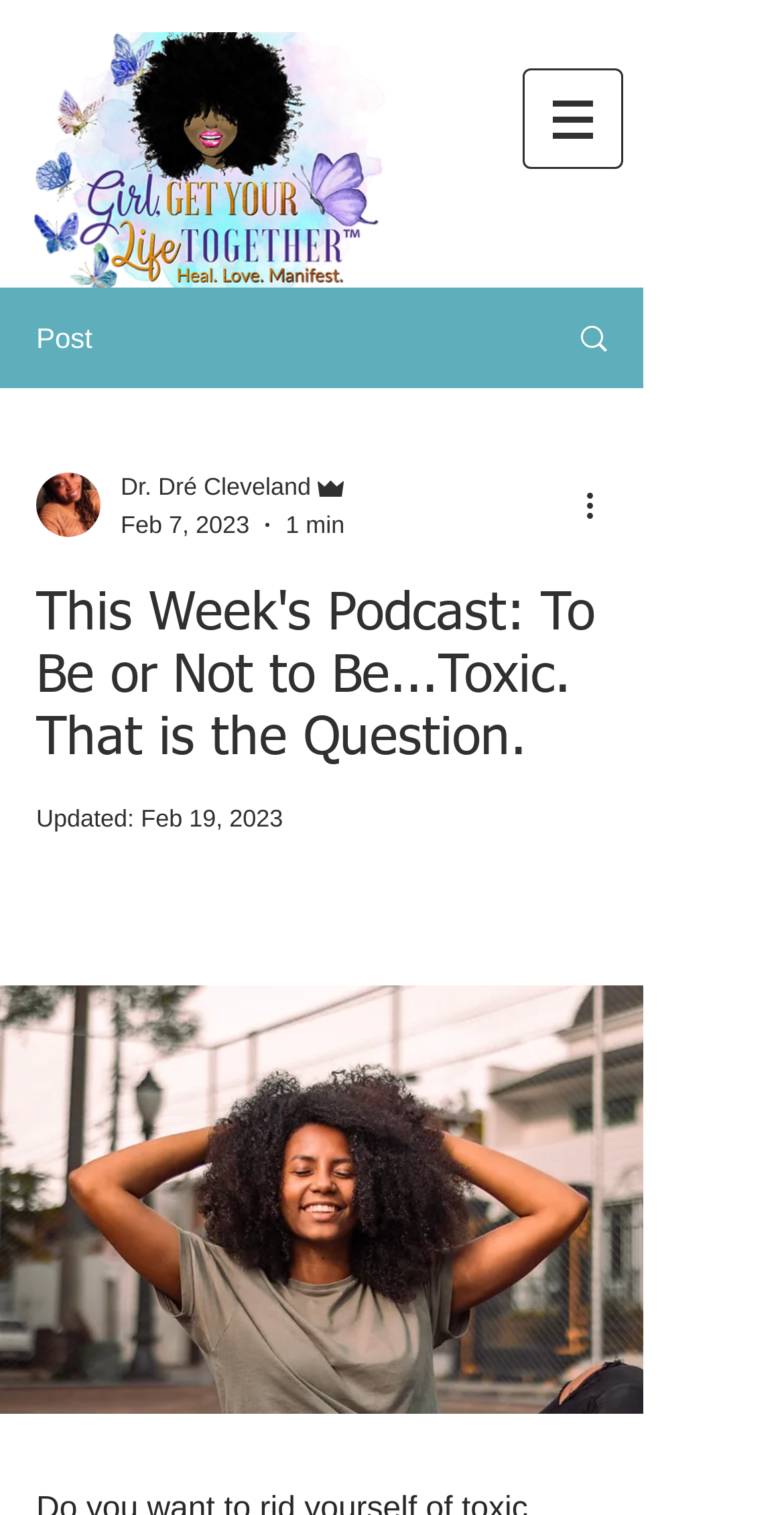Summarize the webpage comprehensively, mentioning all visible components.

The webpage appears to be a podcast episode page. At the top, there is a logo image of "GGYLT" on the left side, taking up about half of the width. On the right side, there is a navigation menu labeled "Site" with a button that has a popup menu.

Below the navigation menu, there is a section with a "Post" label on the left side, and a link with an image on the right side. The link has a writer's picture and some text, including the writer's name "Dr. Dré Cleveland" and their role "Admin". There is also a date "Feb 7, 2023" and a duration "1 min" listed.

Further down, there is a heading that matches the title of the podcast episode "This Week's Podcast: To Be or Not to Be...Toxic. That is the Question." Below the heading, there is a label "Updated:" with a date "Feb 19, 2023". On the right side, there is a button labeled "More actions" with an image.

At the very bottom, there is a large button that spans most of the width, but its purpose is unclear. The meta description suggests that the podcast episode is about toxic relationships and how to overcome them.